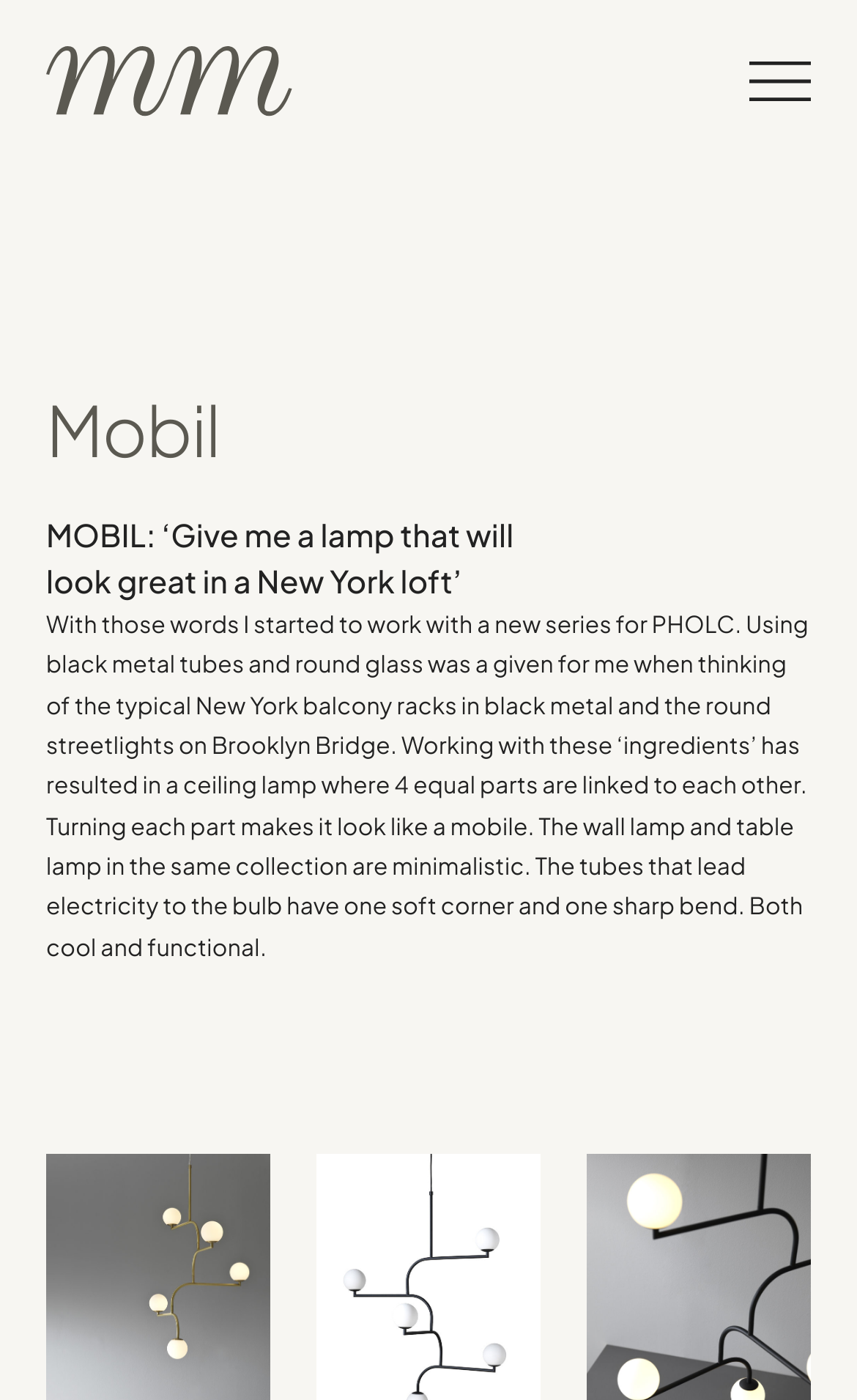Find the bounding box coordinates of the clickable area required to complete the following action: "click the logo".

[0.054, 0.033, 0.341, 0.083]